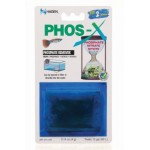Give a short answer to this question using one word or a phrase:
What is the purpose of PHOS-X?

Remove phosphates